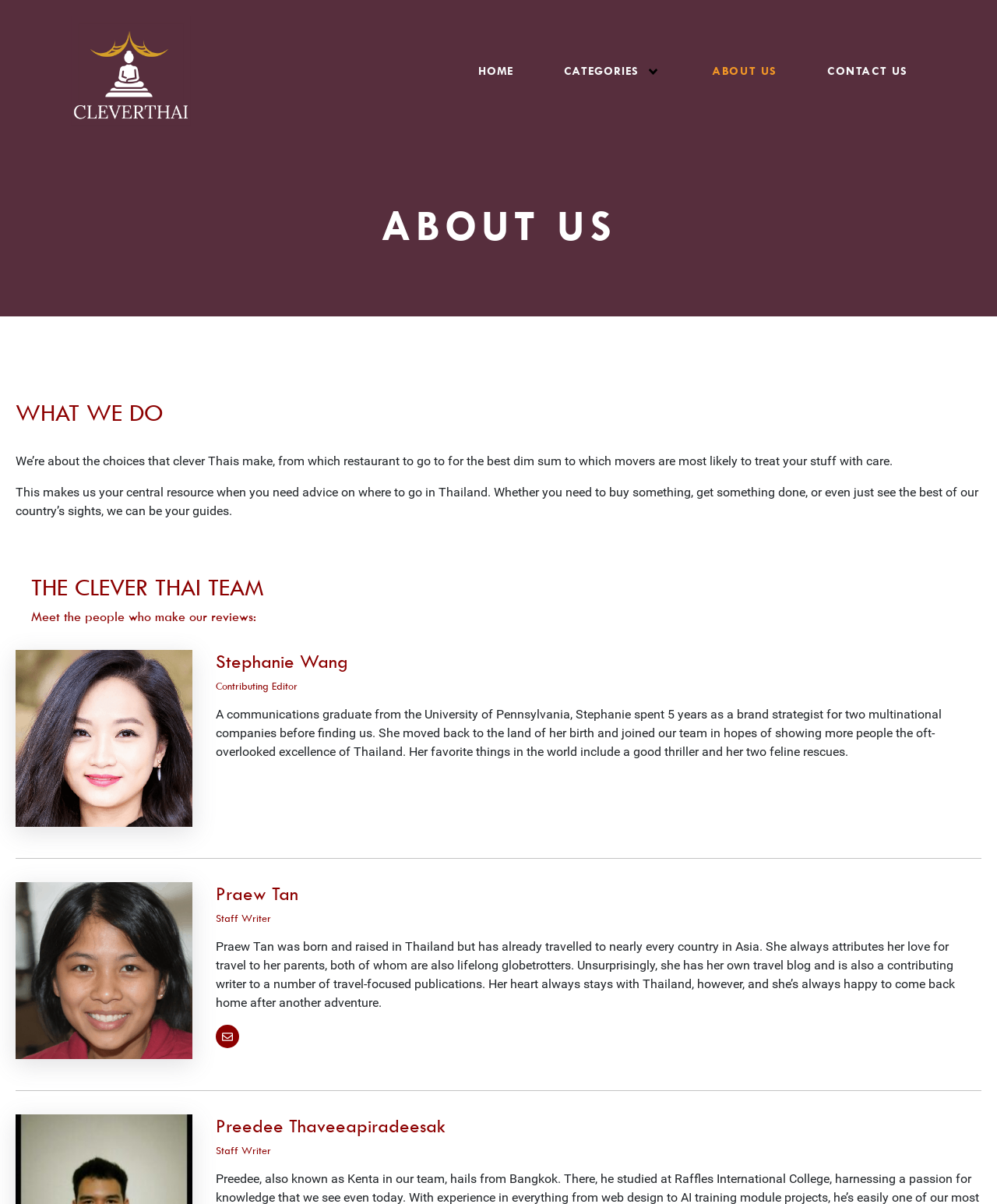Explain in detail what you observe on this webpage.

The webpage is about Clever Thai, an online resource that provides advice and reviews on various aspects of Thailand. At the top of the page, there is a primary navigation menu with links to different sections, including "HOME", "CATEGORIES", "ABOUT US", and "CONTACT US". Below the navigation menu, there is a heading that reads "ABOUT US".

The main content of the page is divided into three sections. The first section is about what Clever Thai does, with a brief description of the website's purpose. This section is followed by a section that introduces the Clever Thai team, with headings and images of the team members. There are three team members featured, each with a brief bio and a photo.

The team members are listed in a vertical column, with their photos and bios arranged from top to bottom. The first team member, Erica Tan, has a photo and a brief description. The second team member, Stephanie Wang, has a photo, a heading with her name, and a longer bio that describes her background and interests. The third team member, Praew Tan, also has a photo, a heading with her name, and a bio that describes her travel experiences and writing background.

At the bottom of the page, there is a link with a small icon, which appears to be a social media link or a way to contact the team member. Overall, the webpage has a clean and simple design, with a focus on introducing the Clever Thai team and describing the website's purpose.